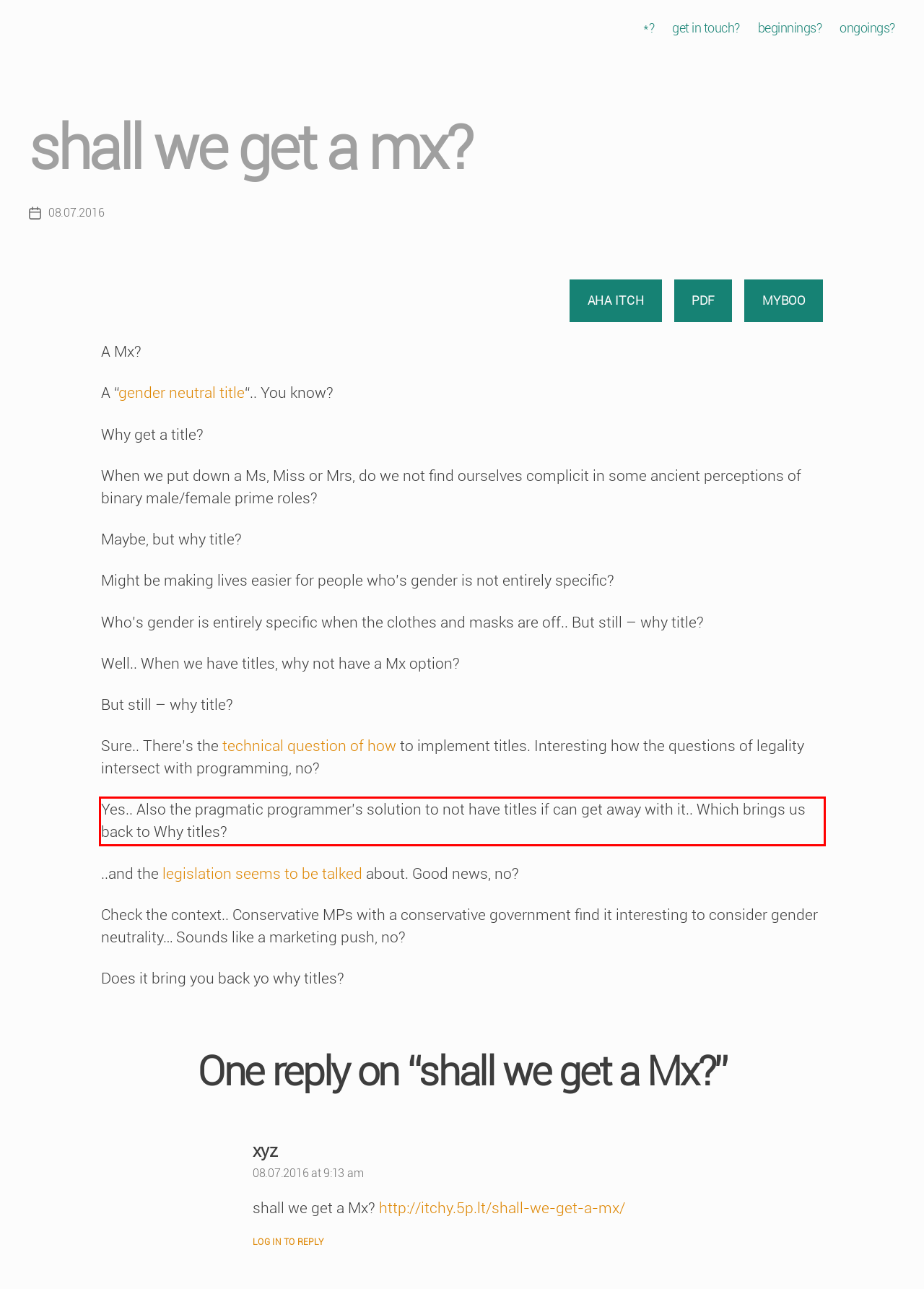You are provided with a webpage screenshot that includes a red rectangle bounding box. Extract the text content from within the bounding box using OCR.

Yes.. Also the pragmatic programmer’s solution to not have titles if can get away with it.. Which brings us back to Why titles?